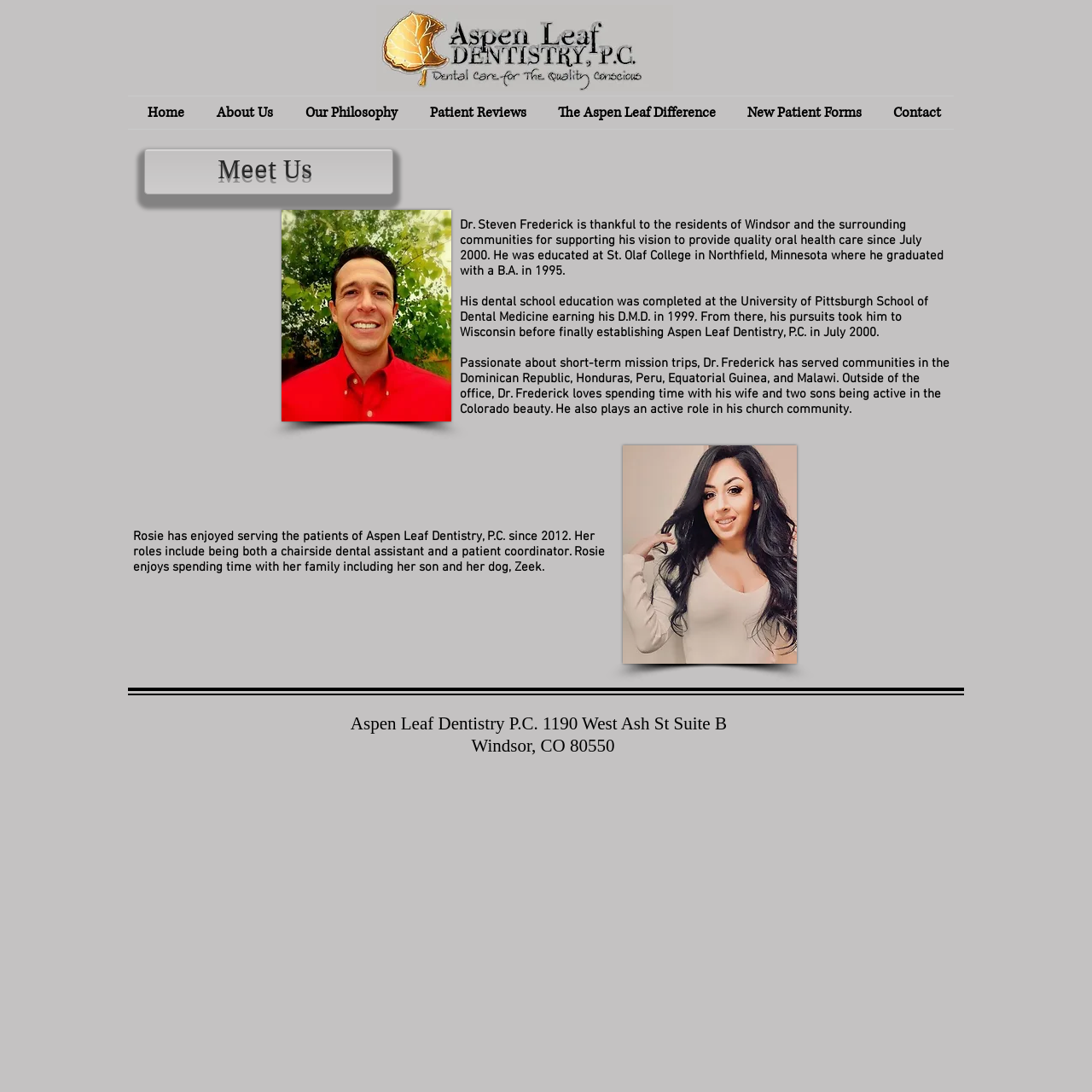Please specify the bounding box coordinates of the area that should be clicked to accomplish the following instruction: "Read about Aspen Leaf Dentistry P.C.'s address". The coordinates should consist of four float numbers between 0 and 1, i.e., [left, top, right, bottom].

[0.227, 0.653, 0.764, 0.694]